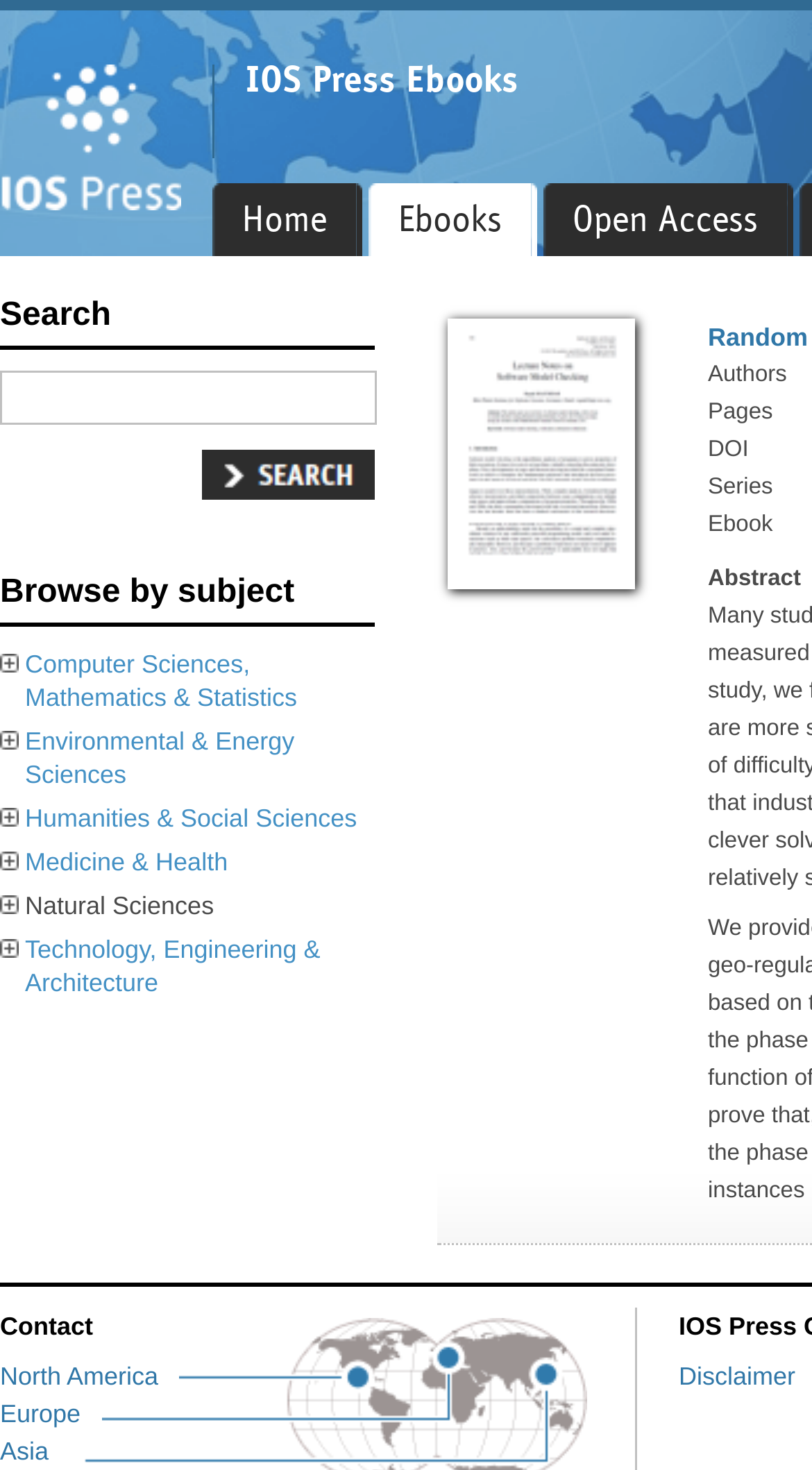Kindly determine the bounding box coordinates for the clickable area to achieve the given instruction: "Contact IOS Press".

[0.0, 0.89, 0.782, 0.915]